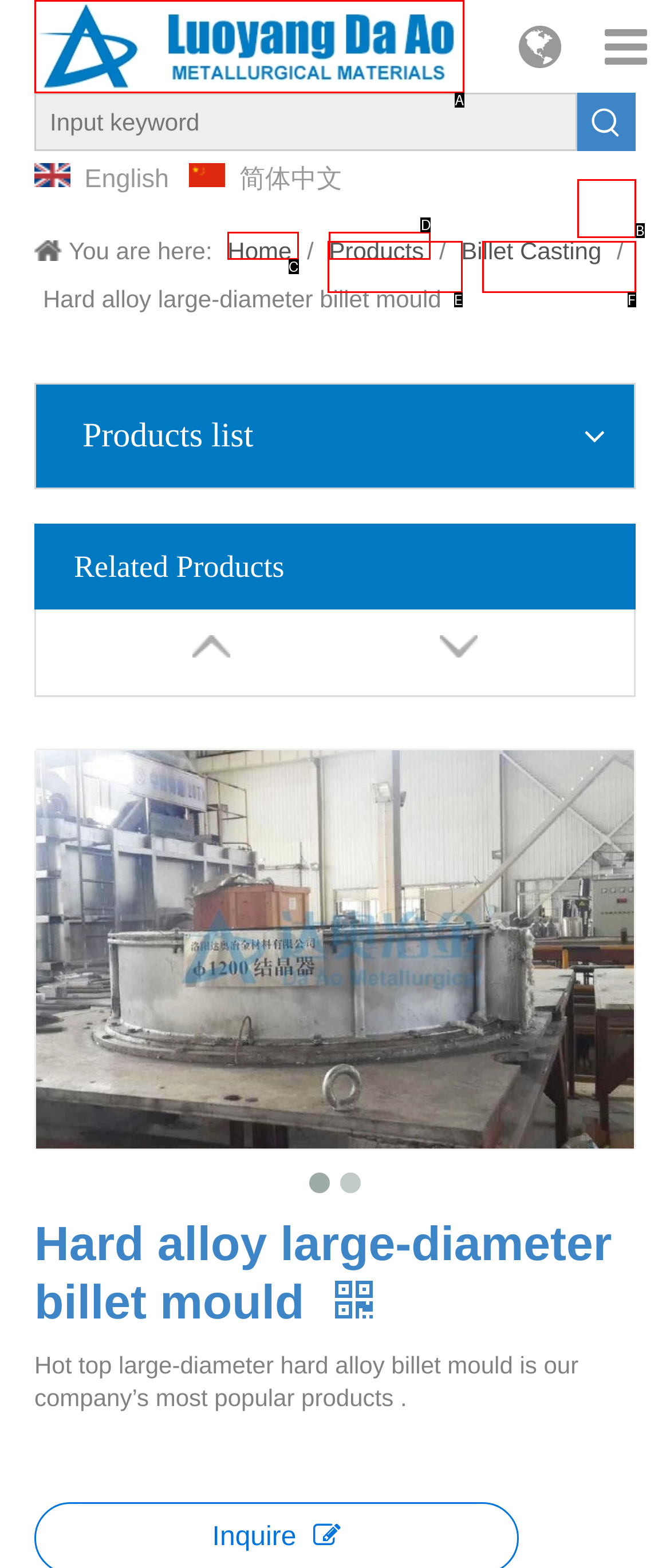Tell me which one HTML element best matches the description: brian@jencocompanies.com
Answer with the option's letter from the given choices directly.

None